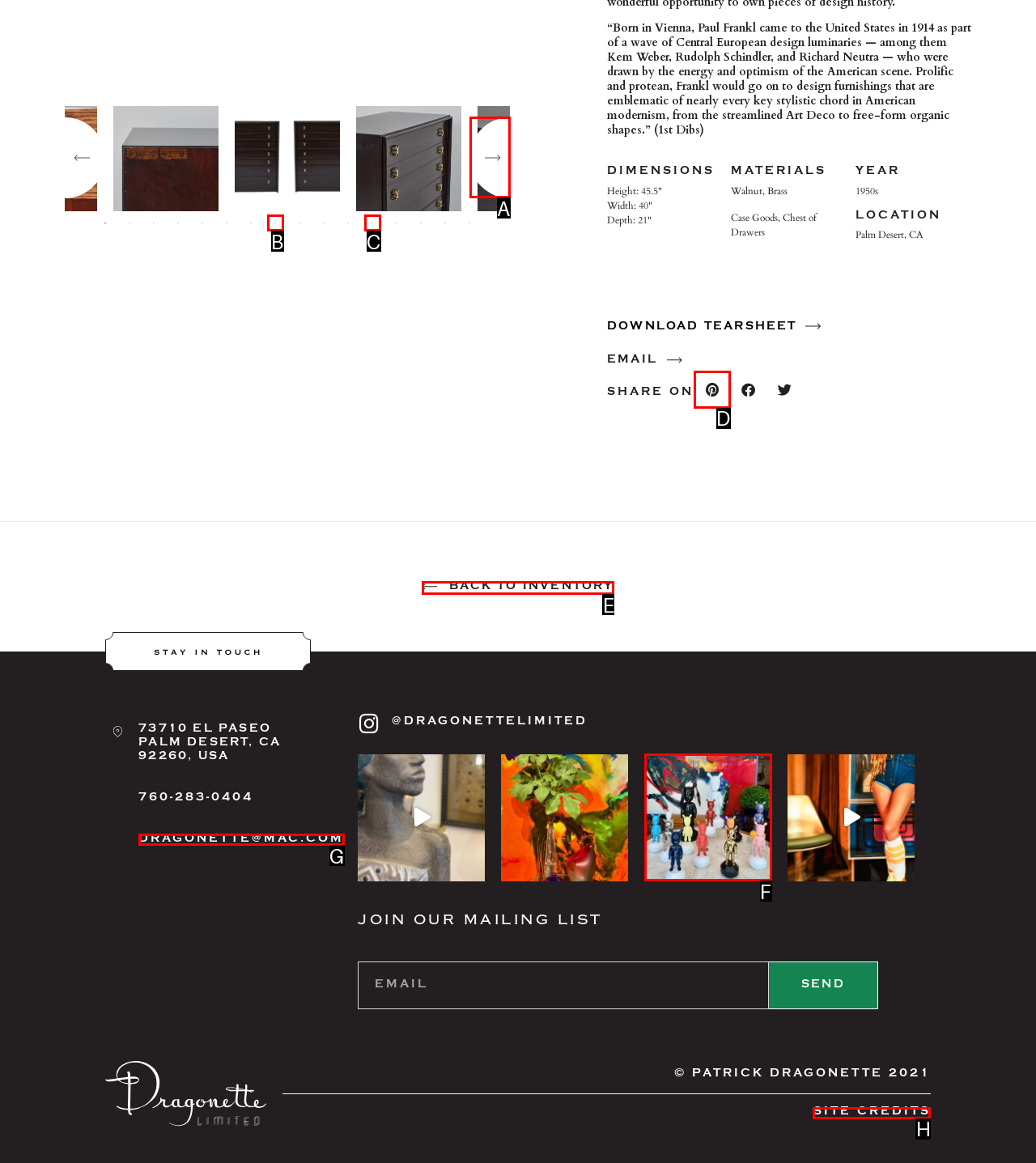Determine which HTML element should be clicked for this task: Share on pinterest
Provide the option's letter from the available choices.

D